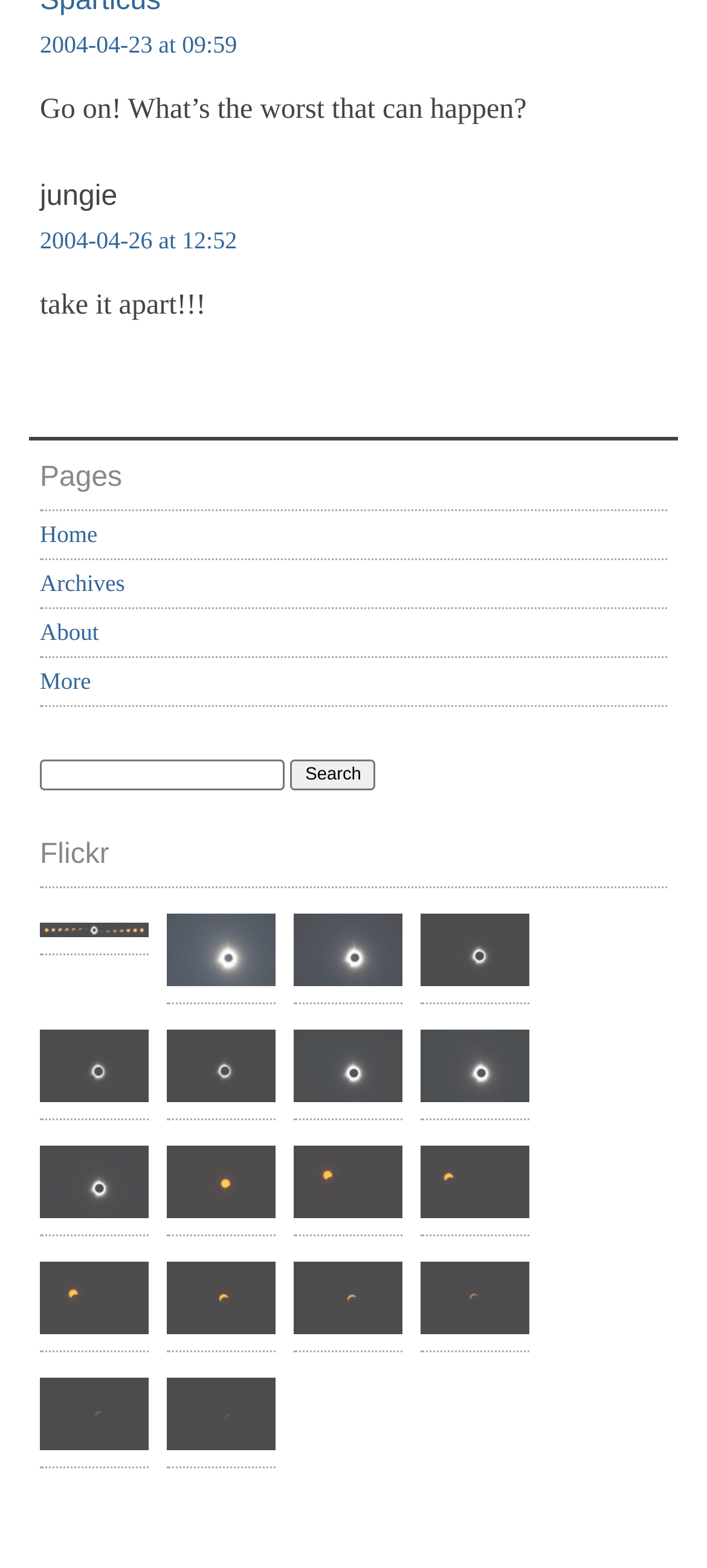Give a short answer using one word or phrase for the question:
What is the text of the first static text element?

Go on! What’s the worst that can happen?